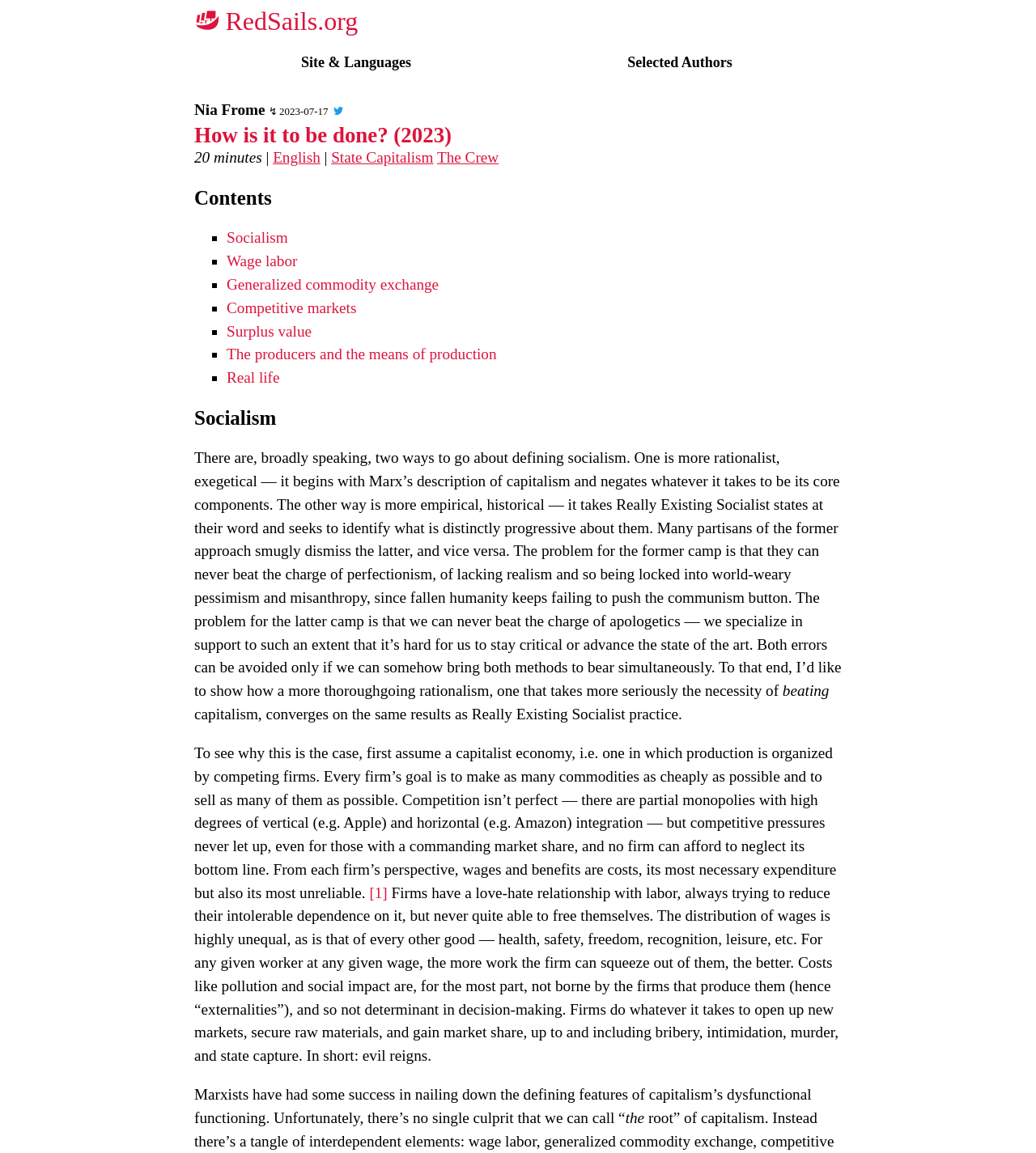Please find the bounding box coordinates of the element's region to be clicked to carry out this instruction: "Explore the 'State Capitalism' topic".

[0.32, 0.129, 0.418, 0.144]